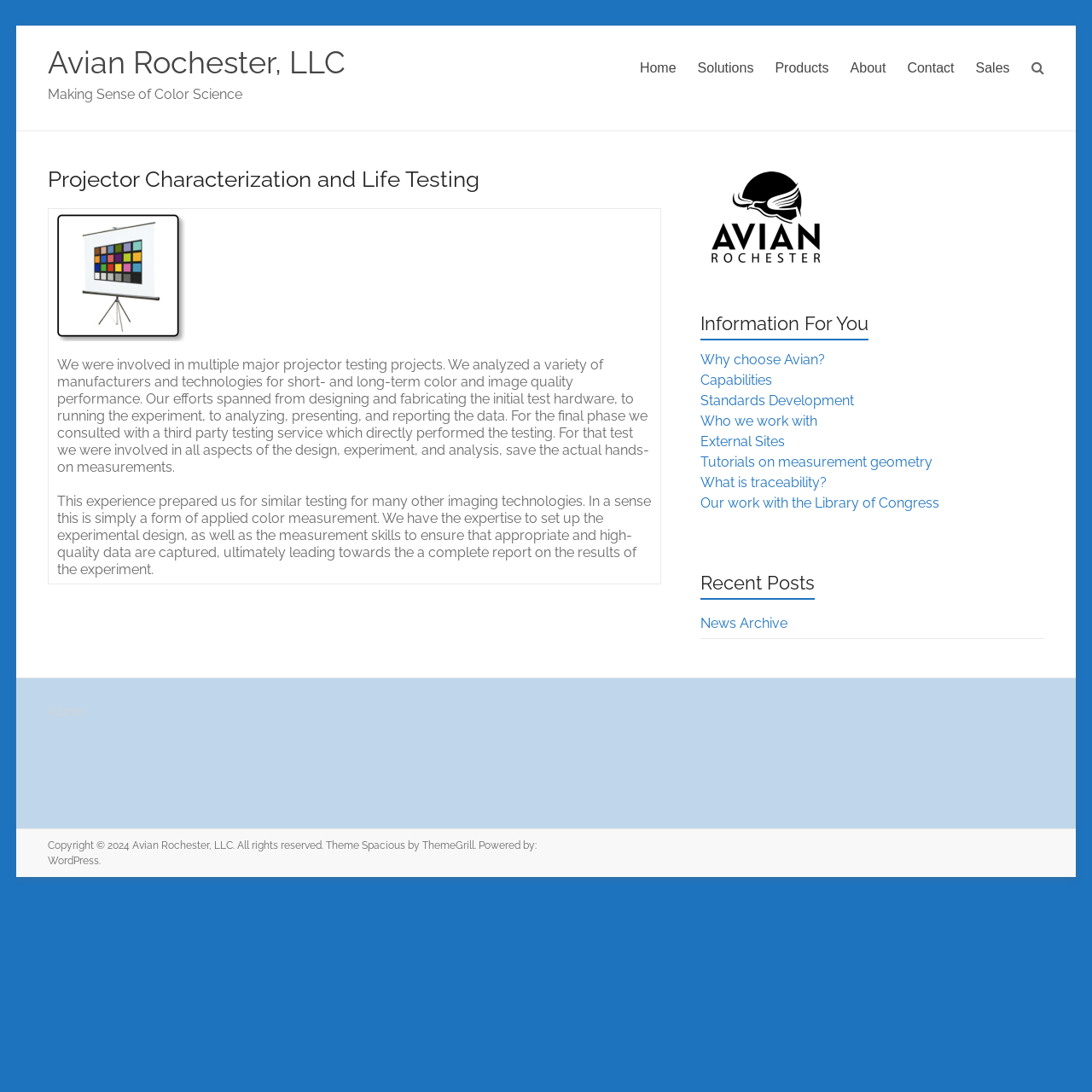Given the element description "Tutorials on measurement geometry" in the screenshot, predict the bounding box coordinates of that UI element.

[0.641, 0.416, 0.854, 0.43]